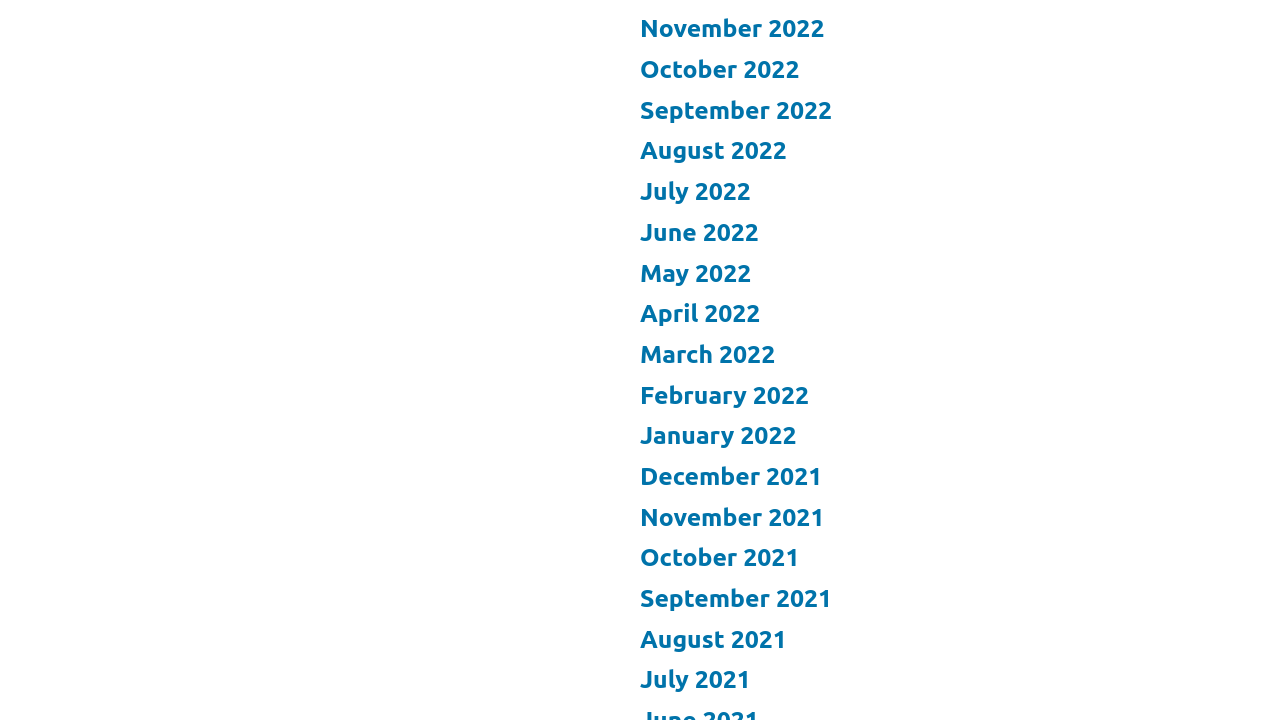Look at the image and give a detailed response to the following question: What is the purpose of this webpage?

Based on the list of months, I infer that the purpose of this webpage is to serve as an archive or a collection of past content, allowing users to access and view previous months' information.